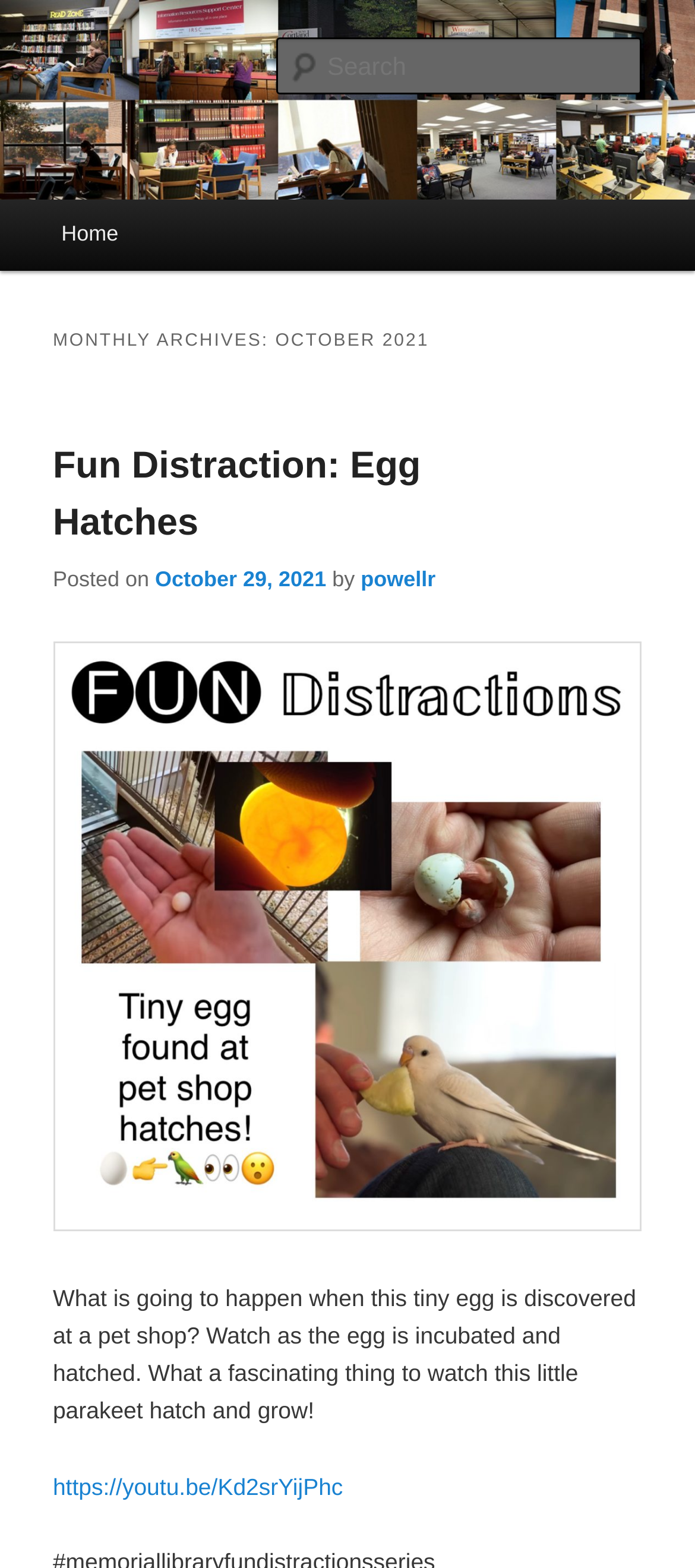Please determine the bounding box coordinates, formatted as (top-left x, top-left y, bottom-right x, bottom-right y), with all values as floating point numbers between 0 and 1. Identify the bounding box of the region described as: October 29, 2021

[0.223, 0.361, 0.469, 0.377]